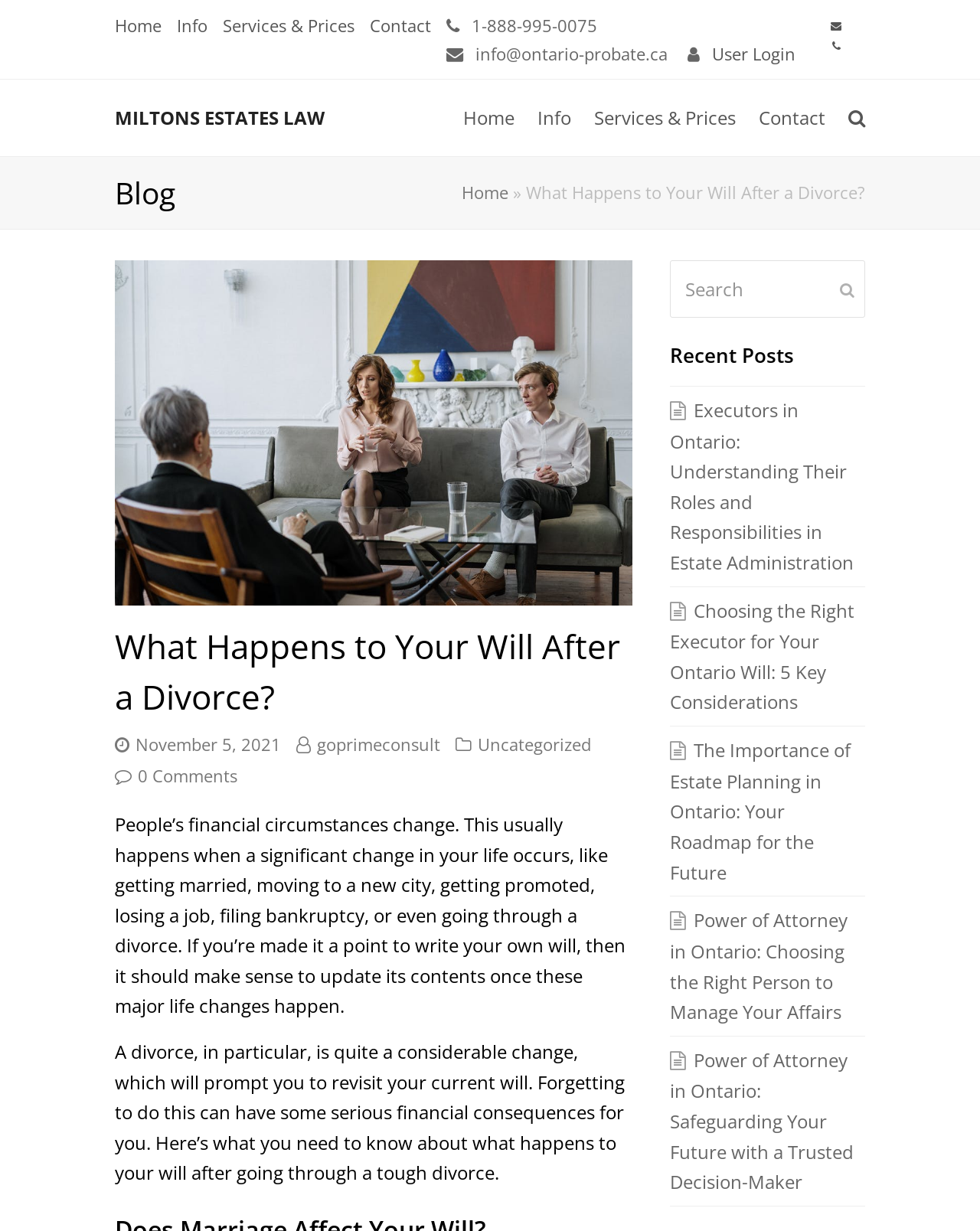What is the date of the blog post?
Make sure to answer the question with a detailed and comprehensive explanation.

I found the date of the blog post by looking at the time element, which has a static text element with the date 'November 5, 2021'.